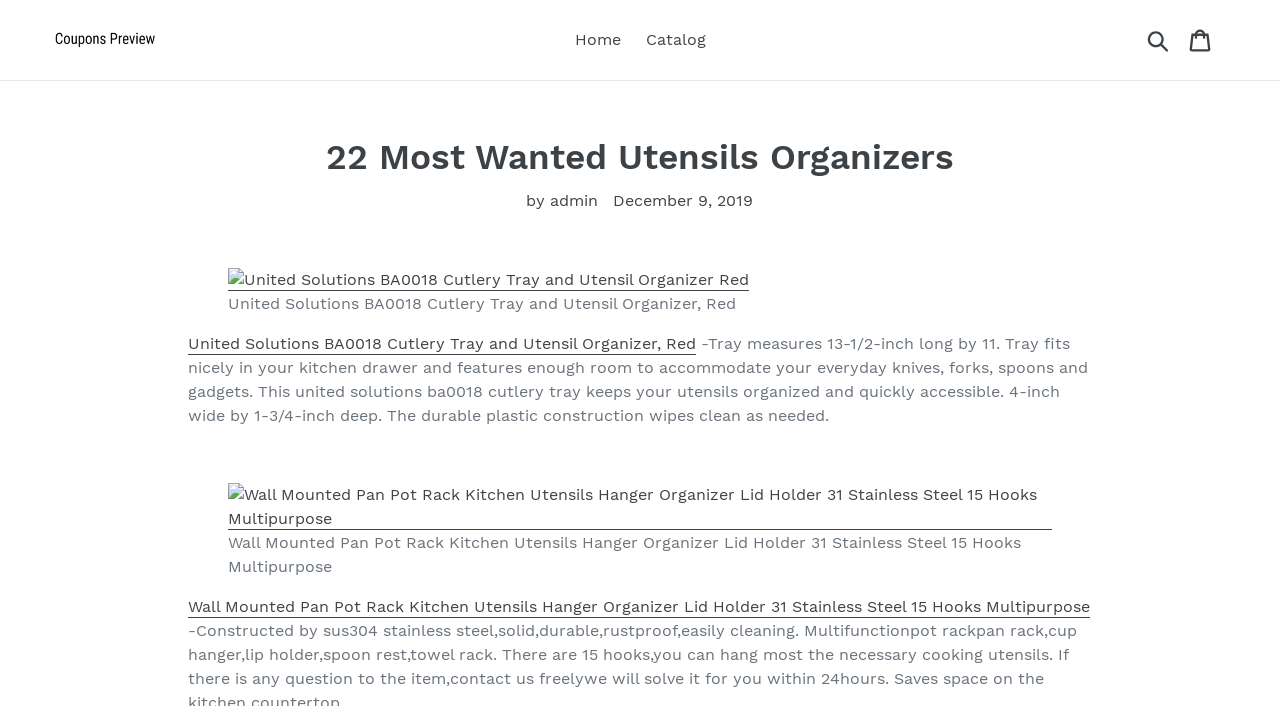Please specify the bounding box coordinates of the area that should be clicked to accomplish the following instruction: "Click on the 'Coupons Preview' link". The coordinates should consist of four float numbers between 0 and 1, i.e., [left, top, right, bottom].

[0.043, 0.035, 0.271, 0.079]